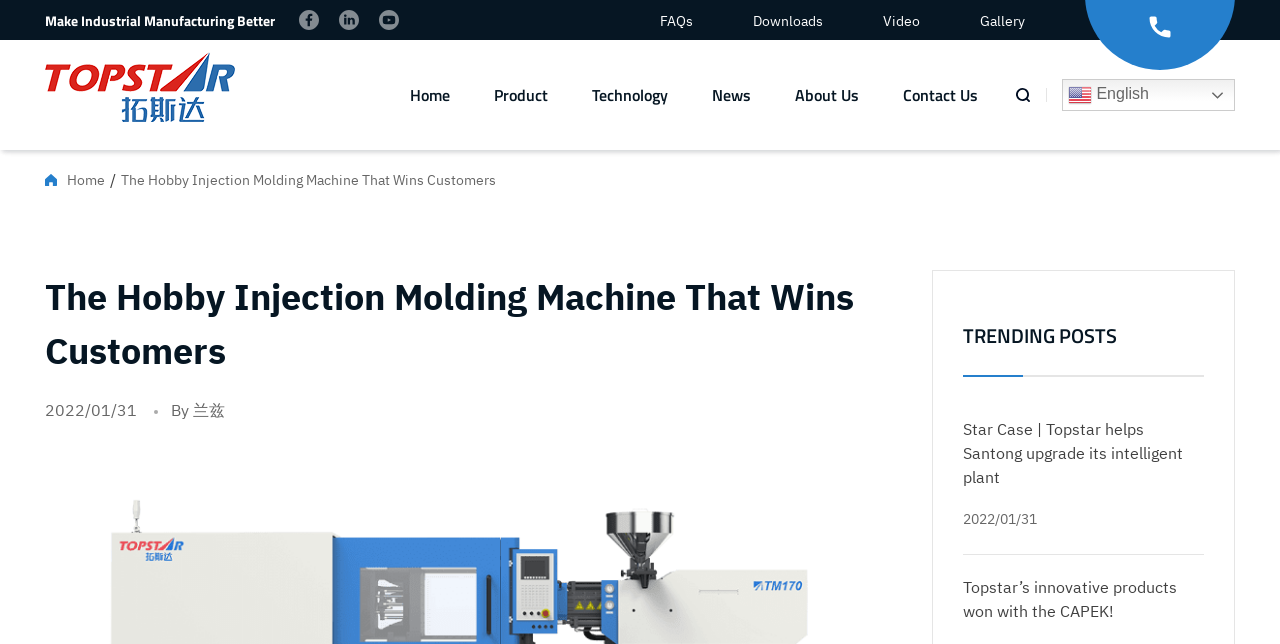Please specify the bounding box coordinates for the clickable region that will help you carry out the instruction: "Search for something".

[0.793, 0.12, 0.818, 0.179]